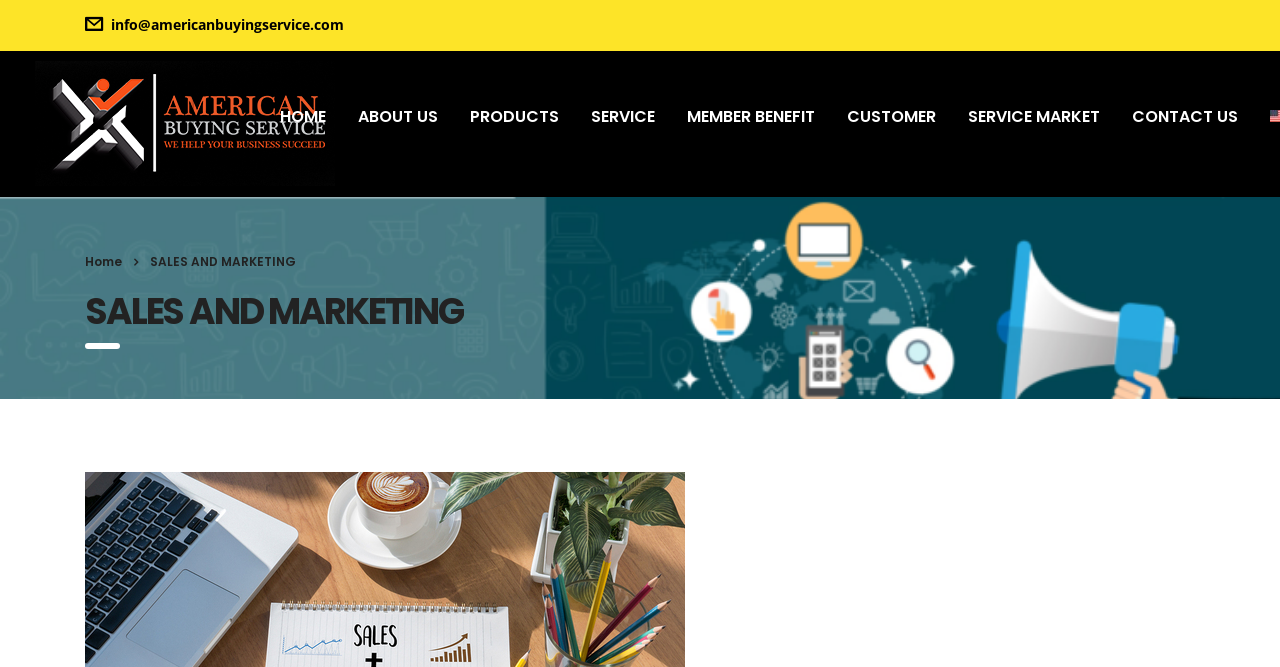What is the email address provided on the webpage?
Examine the screenshot and reply with a single word or phrase.

info@americanbuyingservice.com